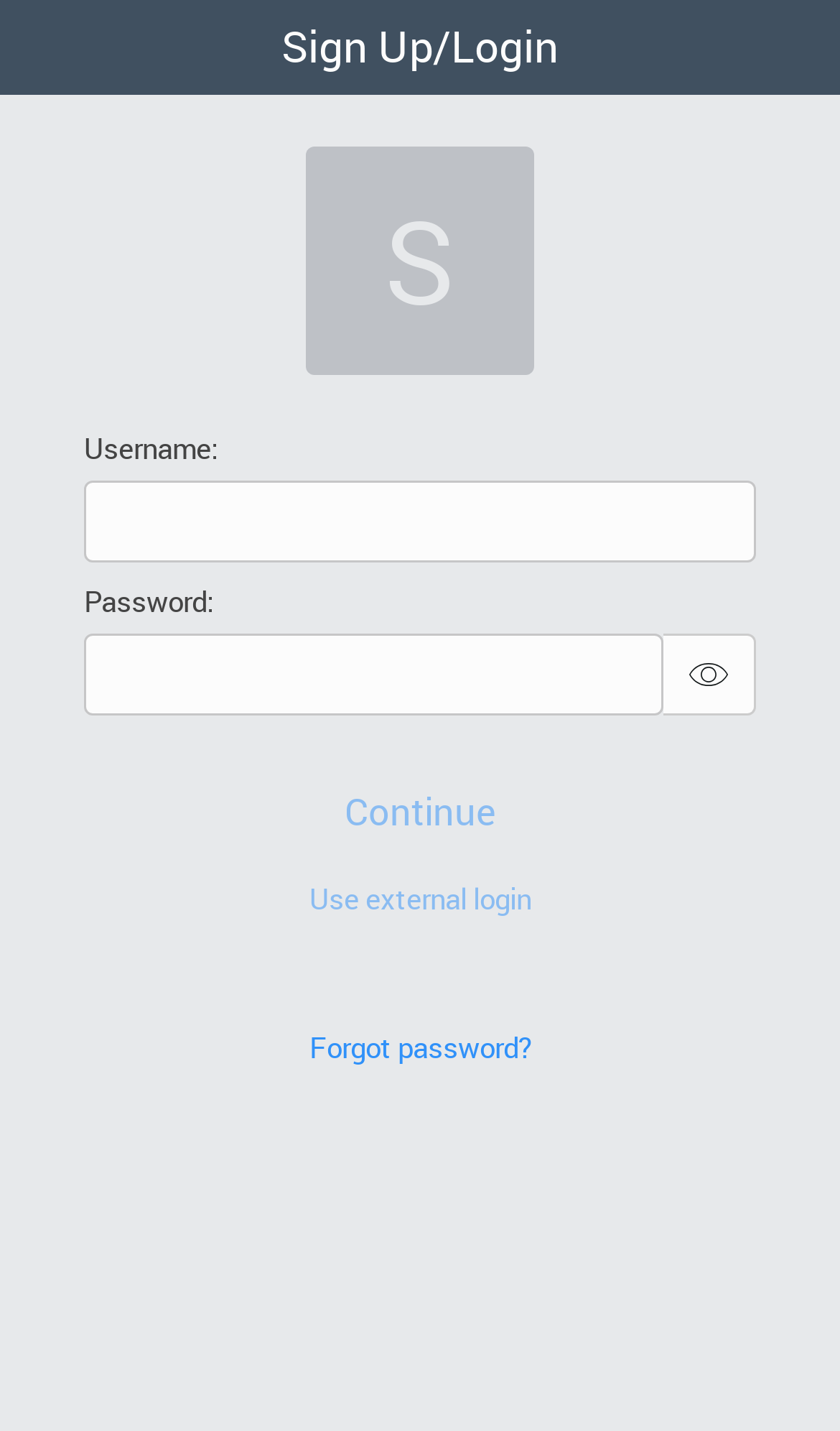What is the purpose of the 'Show Password' button?
Give a comprehensive and detailed explanation for the question.

The 'Show Password' button is located next to the password input field and has an image icon. Its purpose is to reveal the password entered in the input field, making it visible to the user.